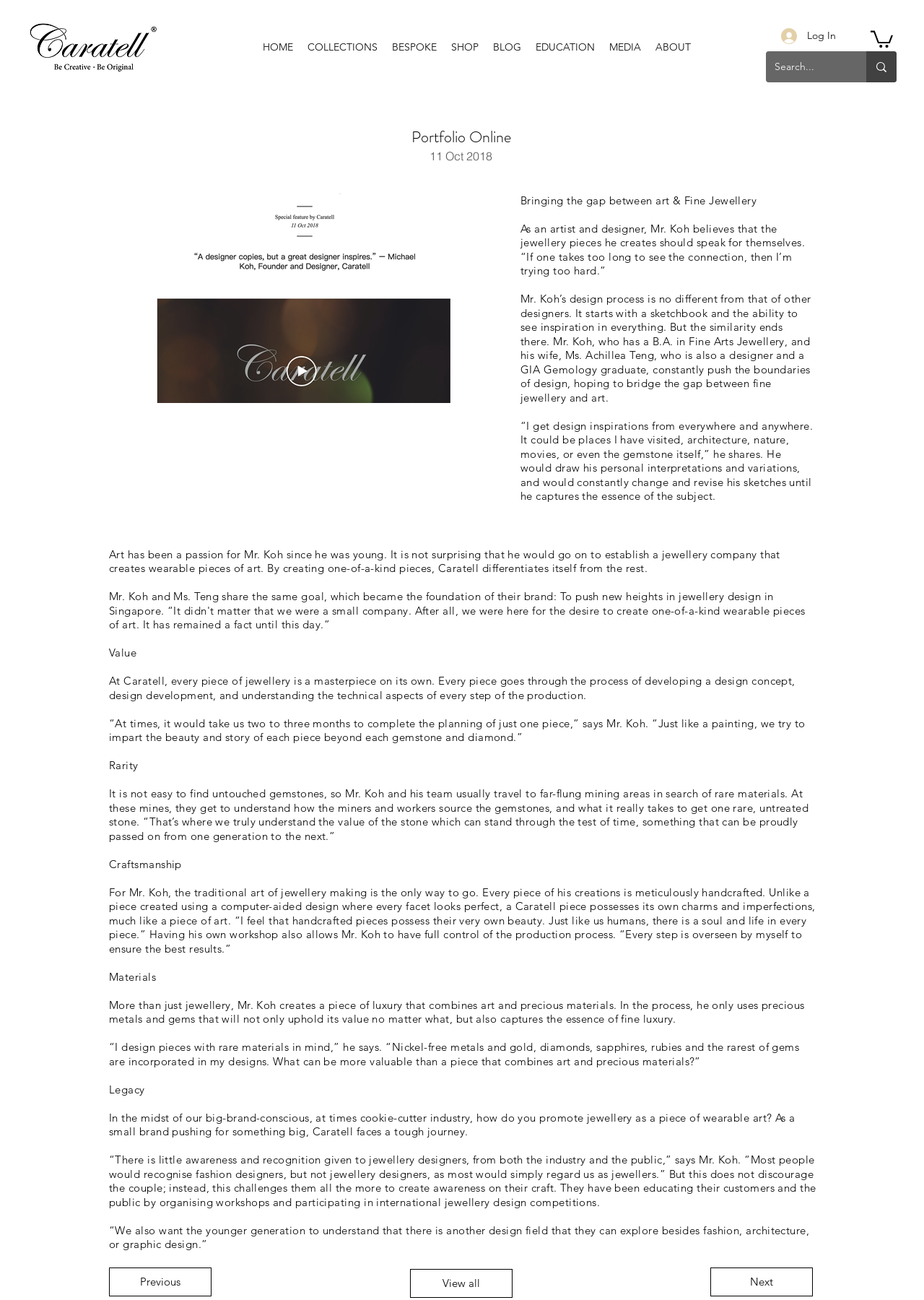What is the goal of Caratell's jewellery?
Could you please answer the question thoroughly and with as much detail as possible?

The goal of Caratell's jewellery can be inferred from the text which mentions that 'Mr. Koh, who has a B.A. in Fine Arts Jewellery, and his wife, Ms. Achillea Teng, who is also a designer and a GIA Gemology graduate, constantly push the boundaries of design, hoping to bridge the gap between fine jewellery and art.'